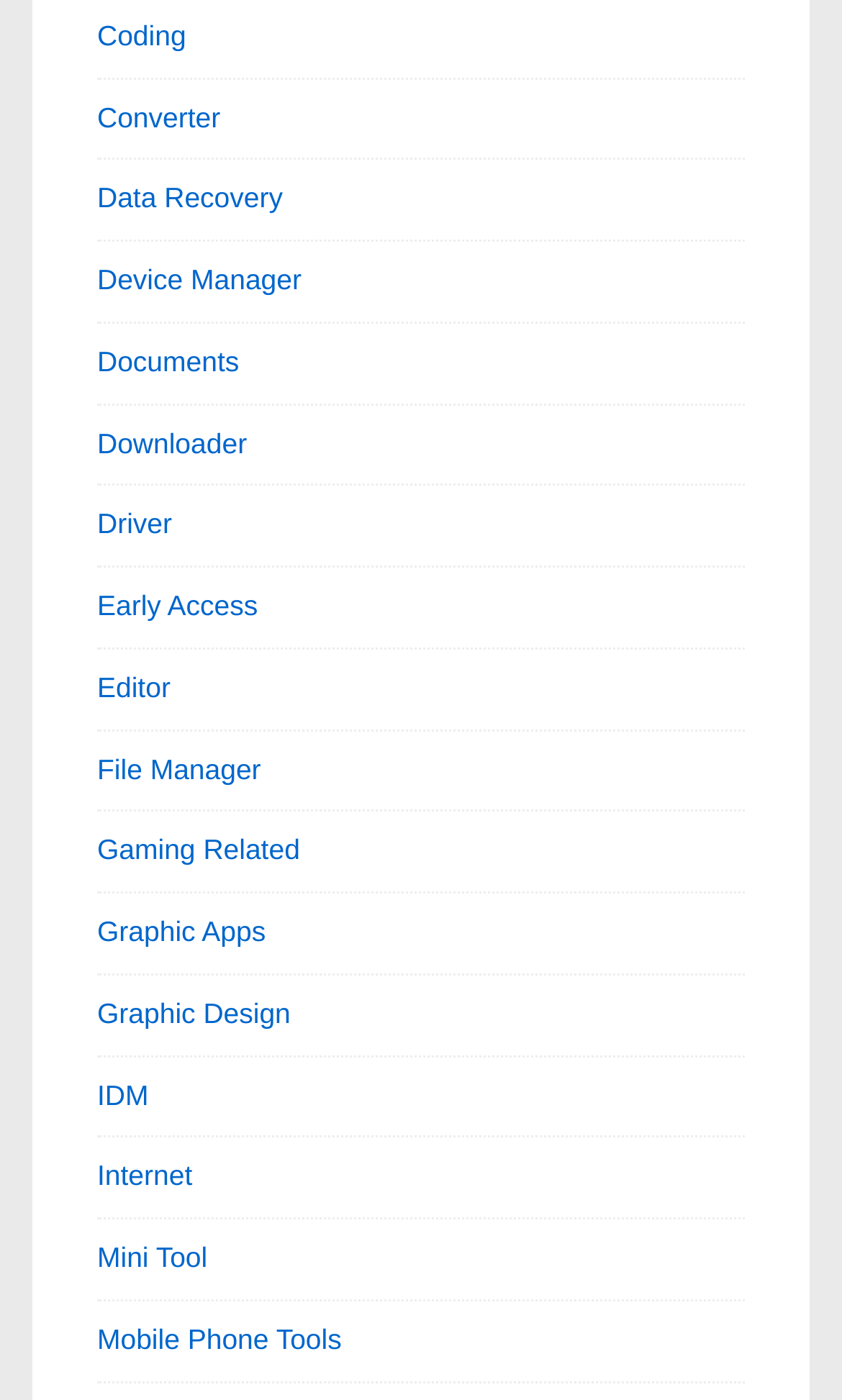Determine the bounding box coordinates of the region I should click to achieve the following instruction: "Explore Graphic Design". Ensure the bounding box coordinates are four float numbers between 0 and 1, i.e., [left, top, right, bottom].

[0.115, 0.712, 0.345, 0.735]